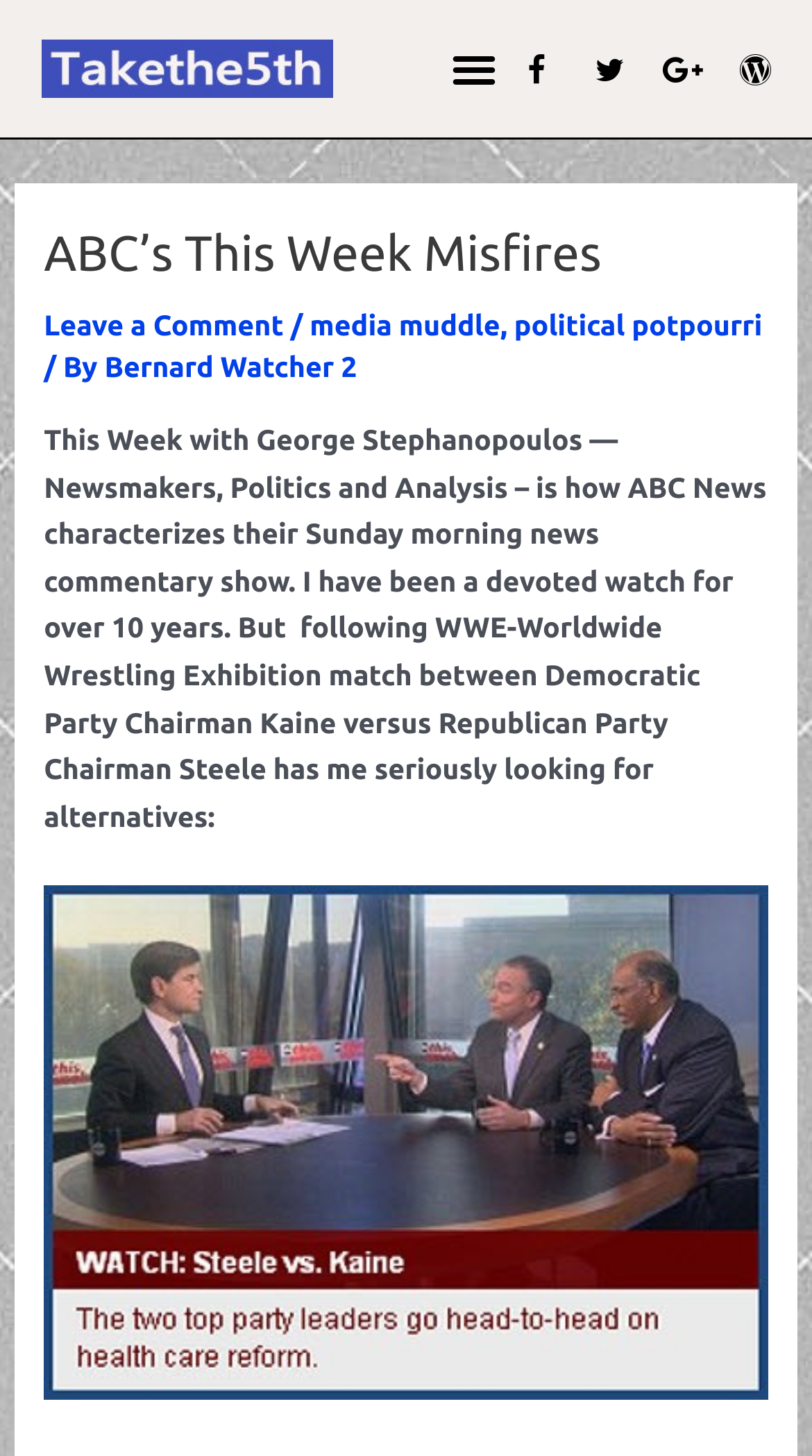How many social media links are available?
Refer to the image and answer the question using a single word or phrase.

4